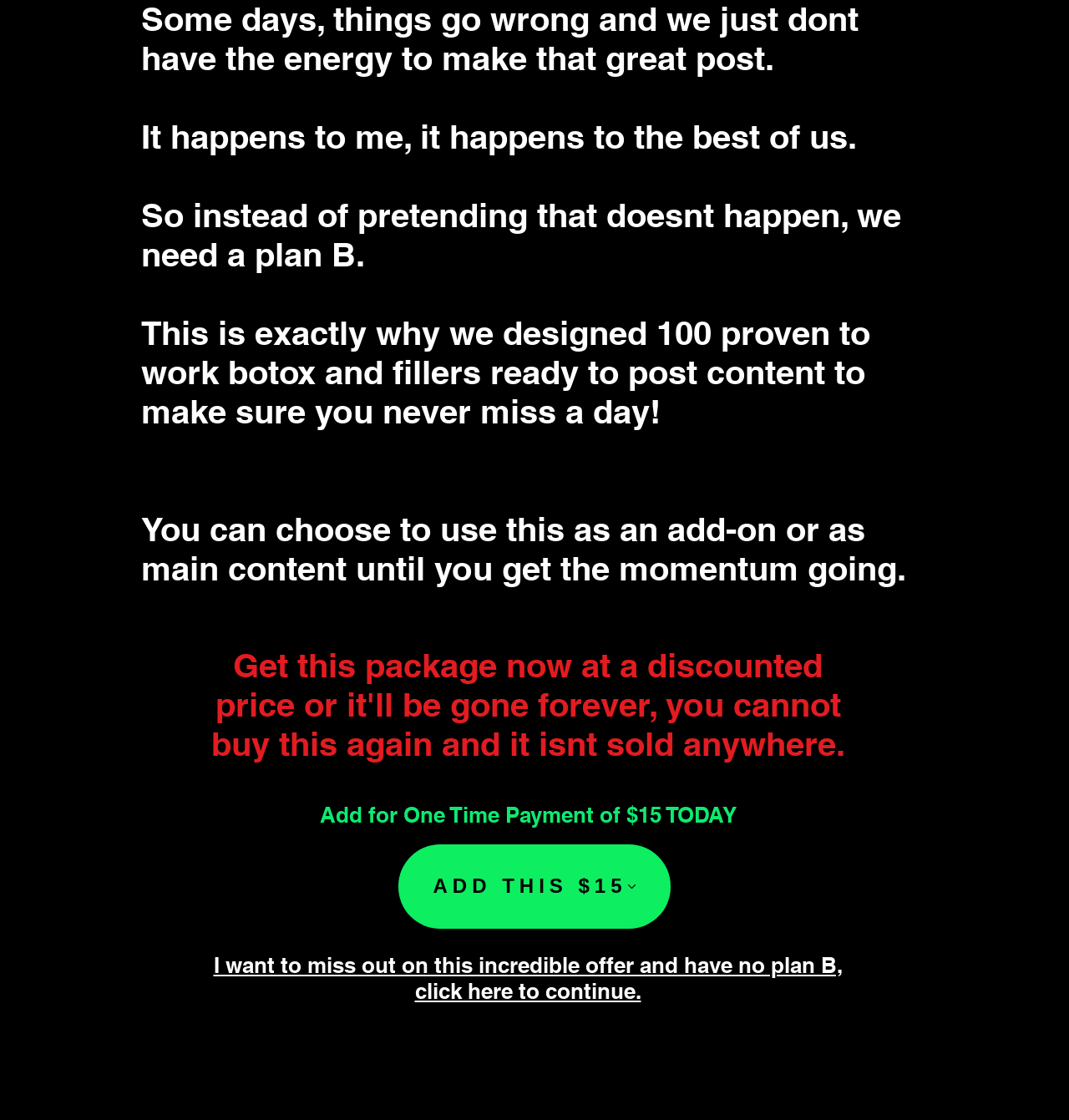Specify the bounding box coordinates (top-left x, top-left y, bottom-right x, bottom-right y) of the UI element in the screenshot that matches this description: ADD THIS $15

[0.373, 0.754, 0.627, 0.829]